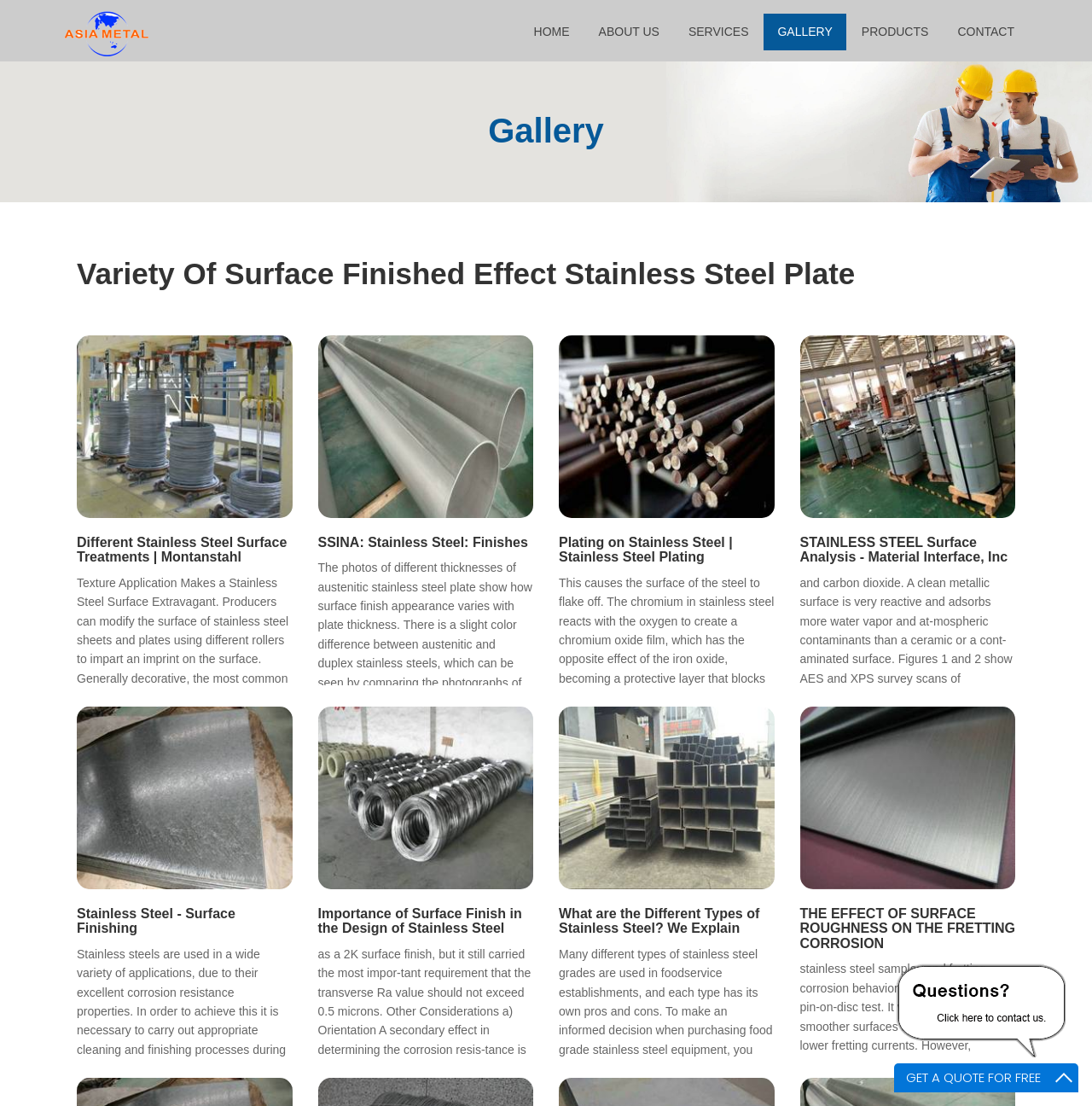Locate the bounding box coordinates of the element's region that should be clicked to carry out the following instruction: "Click the 'GET A QUOTE FOR FREE' button". The coordinates need to be four float numbers between 0 and 1, i.e., [left, top, right, bottom].

[0.83, 0.966, 0.953, 0.982]